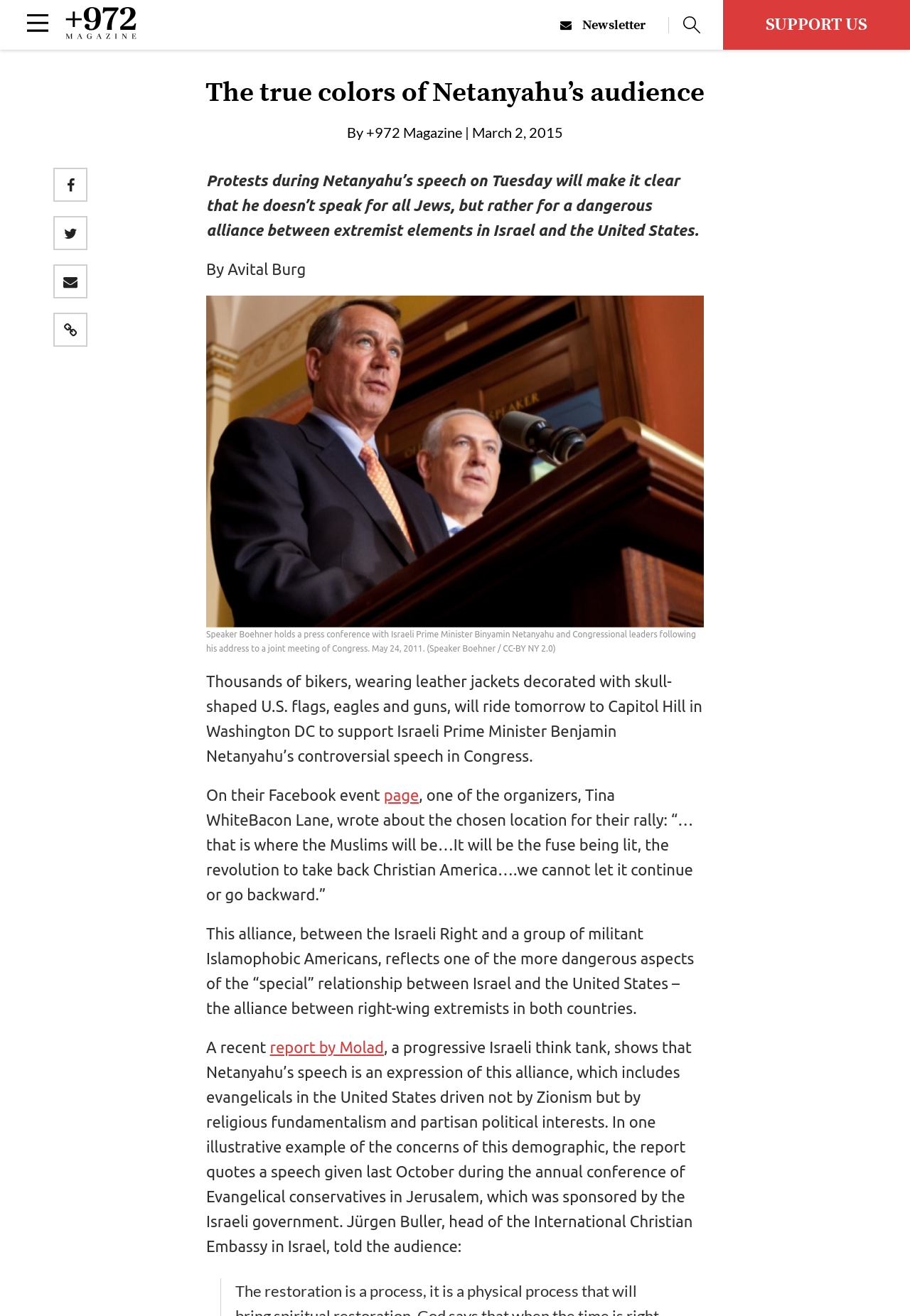Give a one-word or one-phrase response to the question:
What is the date of the article?

March 2, 2015